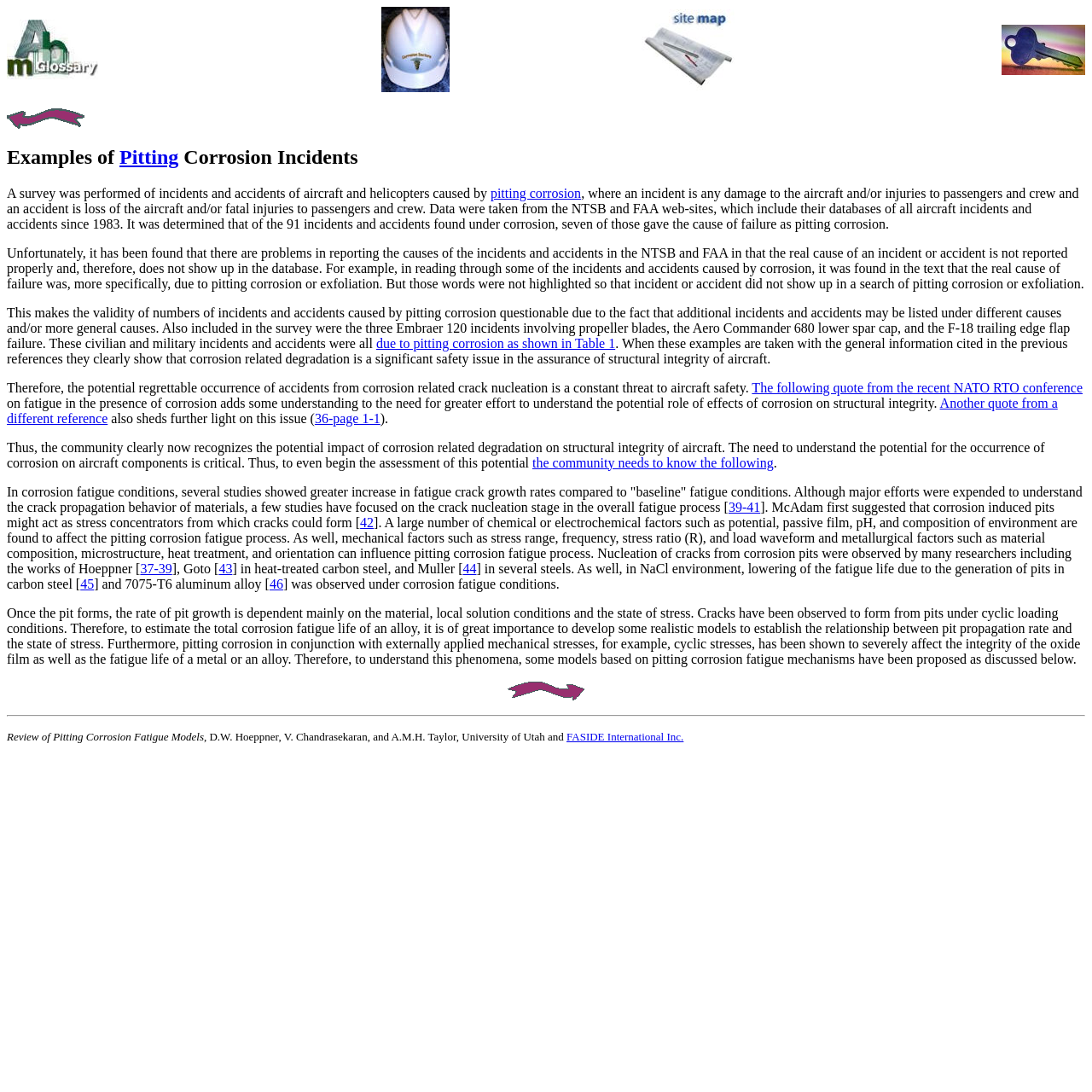Find the bounding box coordinates of the element to click in order to complete this instruction: "View the table about pitting corrosion incidents". The bounding box coordinates must be four float numbers between 0 and 1, denoted as [left, top, right, bottom].

[0.344, 0.307, 0.563, 0.321]